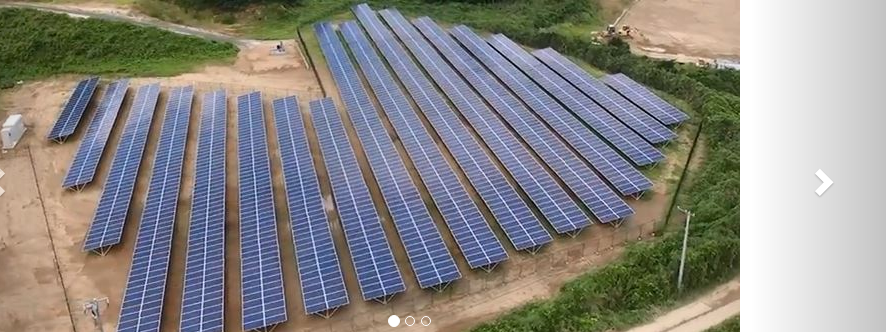Provide a thorough description of the image.

The image showcases a large solar farm installation with rows of solar panels arranged in a systematic and organized manner. The panels, reflecting sunlight, are mounted on metal frames and cover a significant area of land, highlighting the scale of renewable energy ventures. Surrounding the installation is lush greenery, suggesting a harmony with the natural environment. In the background, some construction or maintenance activities can be observed, indicating ongoing work to optimize solar energy production. This image exemplifies the growing commitment to sustainable energy solutions, particularly within the context of NEXPV KK’s focus on solar plant development and engineering, as noted in the company's background.